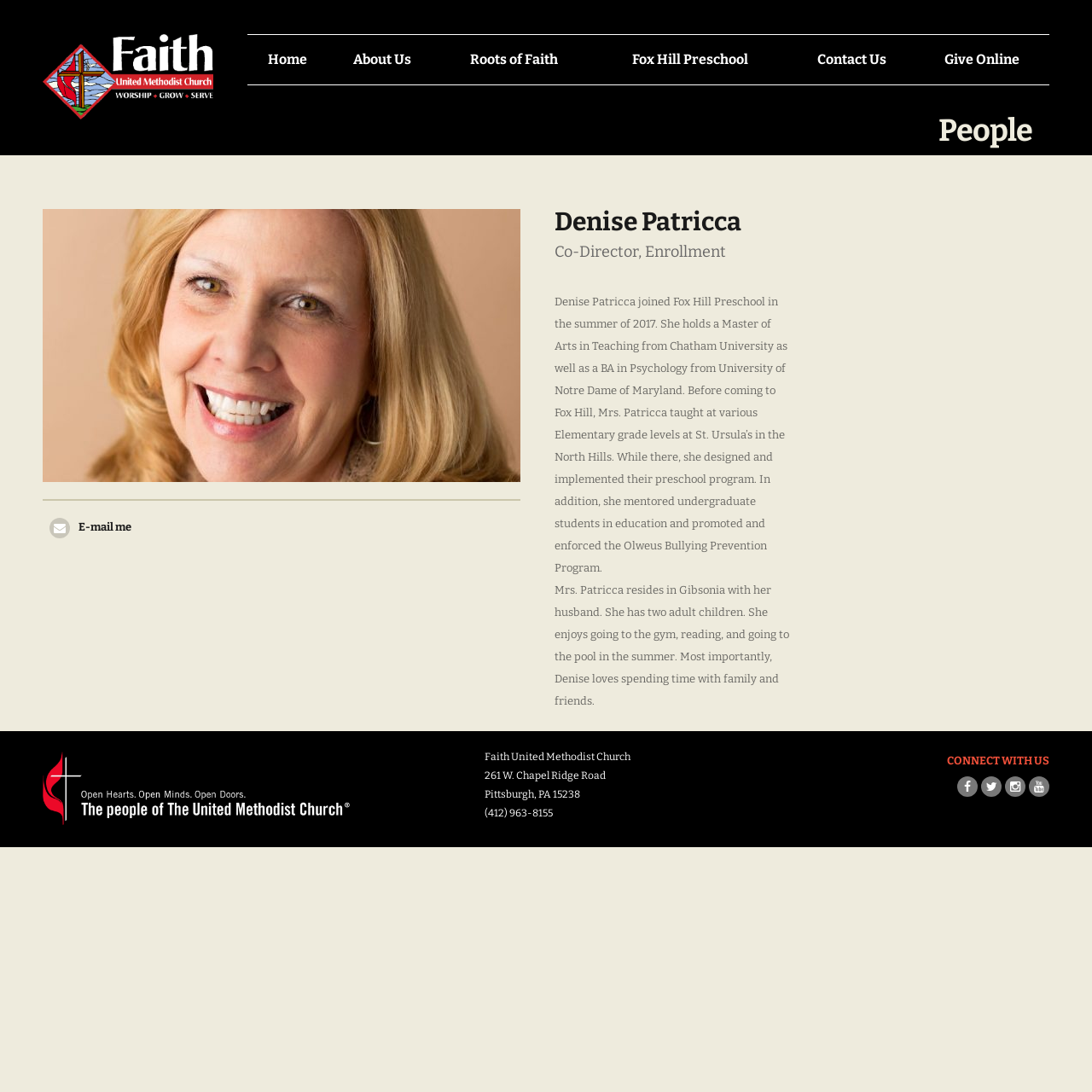What is the address of Faith United Methodist Church?
Ensure your answer is thorough and detailed.

By examining the webpage content, I found a series of StaticText elements with the address information, which are '261 W. Chapel Ridge Road', 'Pittsburgh, PA 15238'.